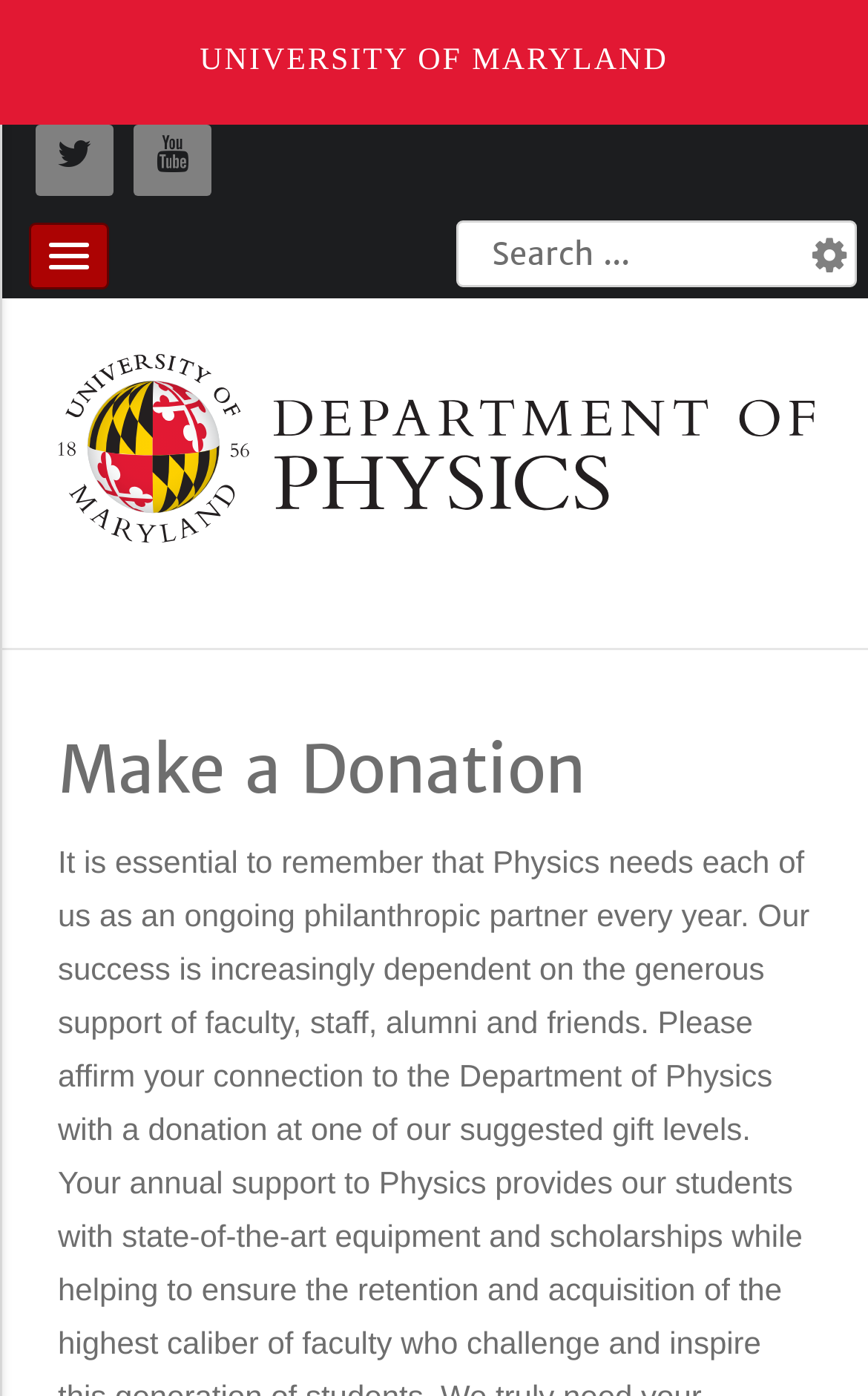Provide a comprehensive caption for the webpage.

The webpage is titled "Make a Donation - UMD Physics" and appears to be a donation page for the University of Maryland's Physics department. At the top left of the page, there is a link to the "UNIVERSITY OF MARYLAND" website. Next to it, there are two social media links, represented by icons, positioned closely together. 

Below these links, there is a search bar with a placeholder text "Search..." that takes up most of the width of the page. To the right of the search bar, there is a "Search Options" dropdown menu. 

On the left side of the page, there is a large image of the UMD Physics department's logo, which is accompanied by a link to the same logo. Above the logo, there is a prominent heading that reads "Make a Donation", which is the main focus of the page.